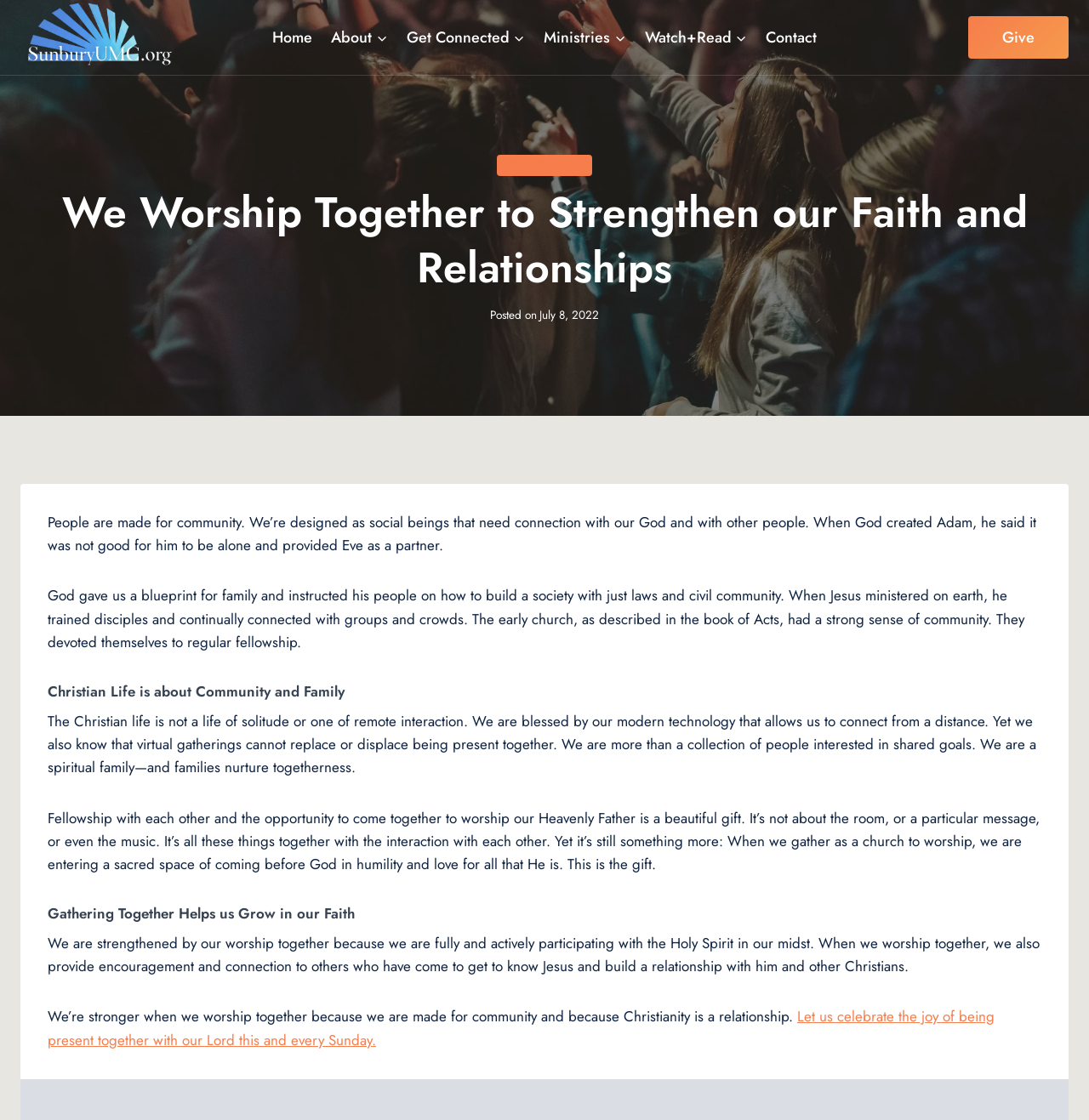Determine the bounding box coordinates for the element that should be clicked to follow this instruction: "Click on the 'WORSHIP SERIES' link". The coordinates should be given as four float numbers between 0 and 1, in the format [left, top, right, bottom].

[0.456, 0.138, 0.544, 0.157]